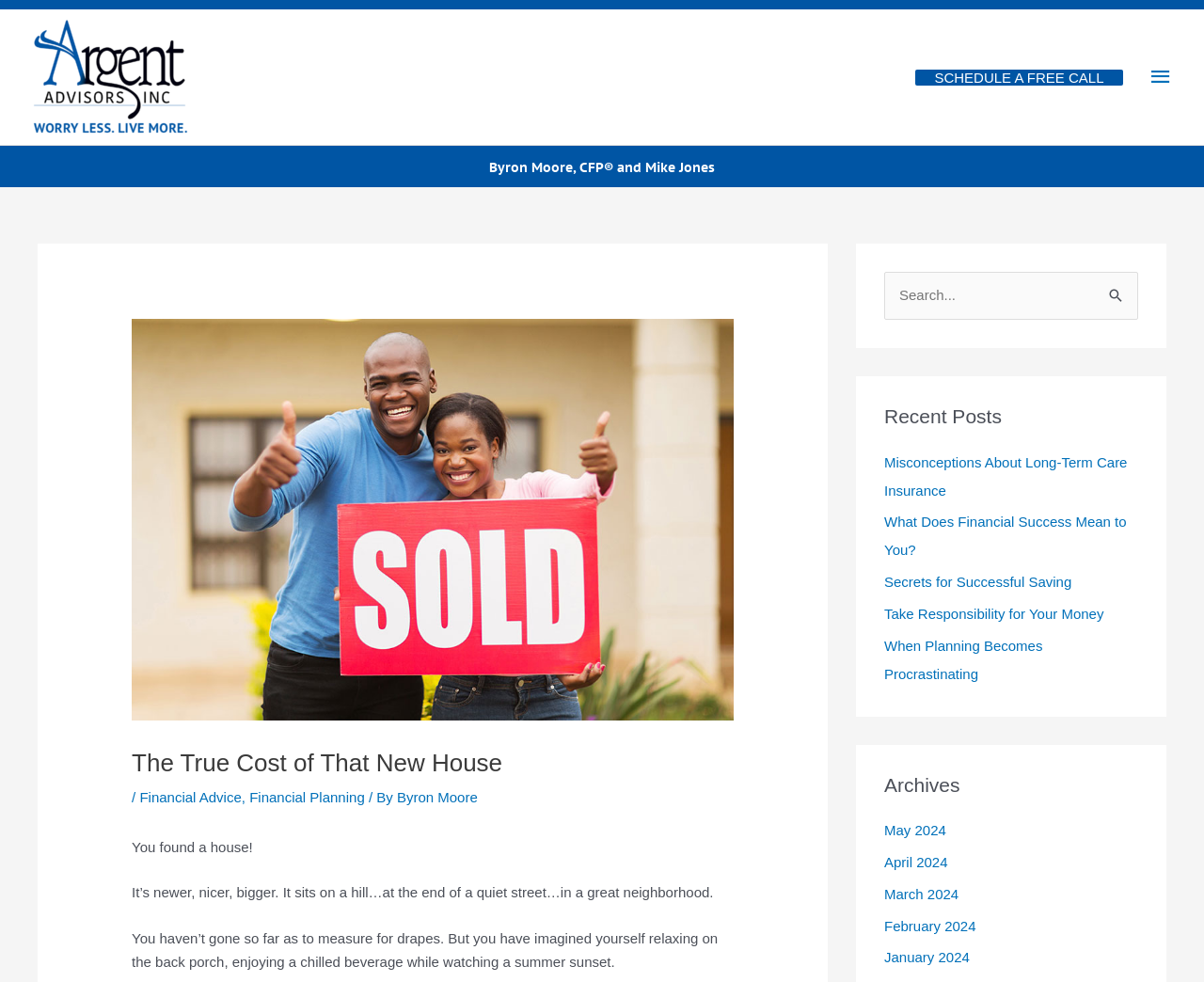Please identify the bounding box coordinates of the region to click in order to complete the task: "Click on the 'Financial Planning' link". The coordinates must be four float numbers between 0 and 1, specified as [left, top, right, bottom].

[0.207, 0.804, 0.303, 0.82]